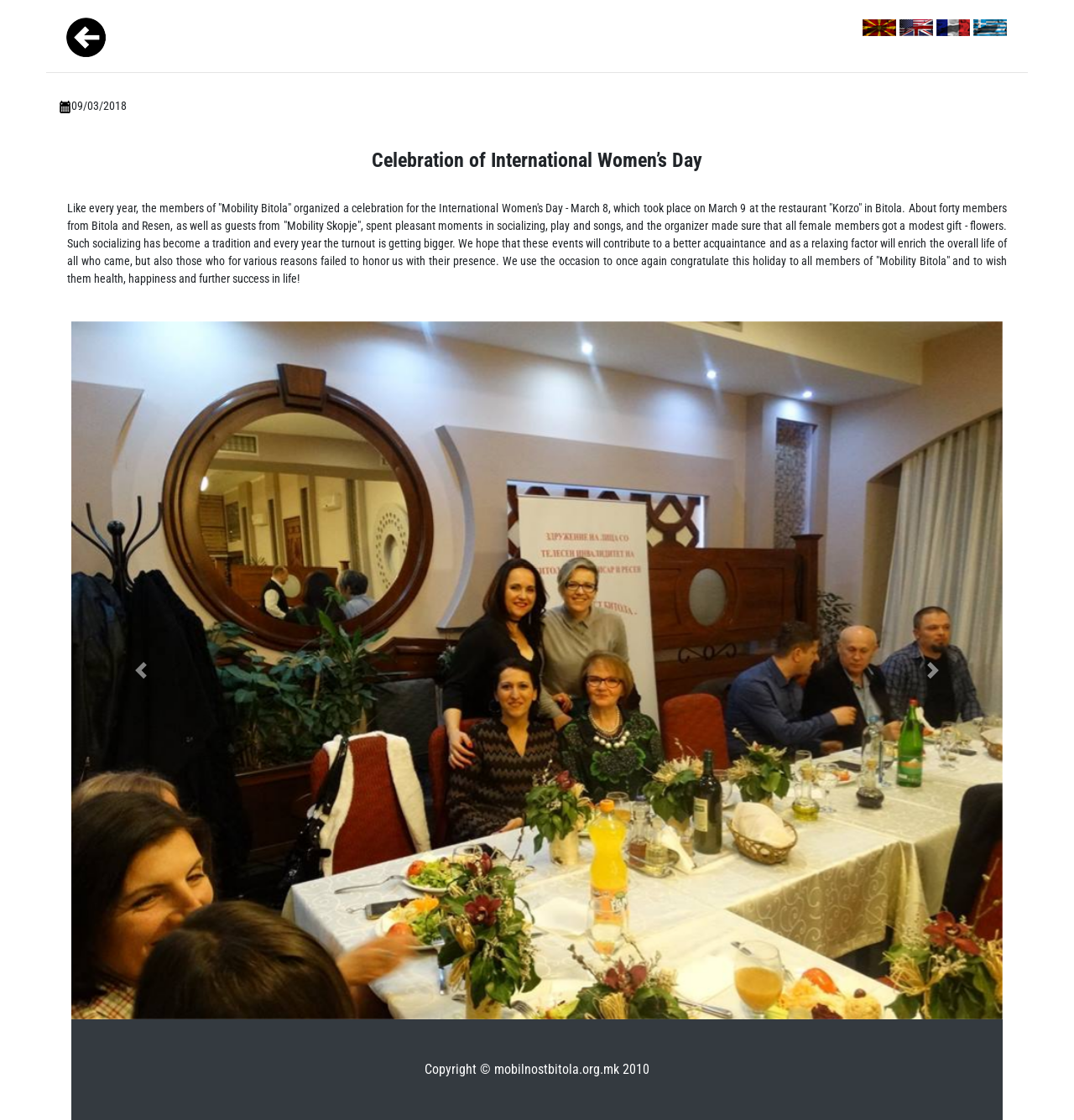Answer the following inquiry with a single word or phrase:
How many links are on the top of this webpage?

5